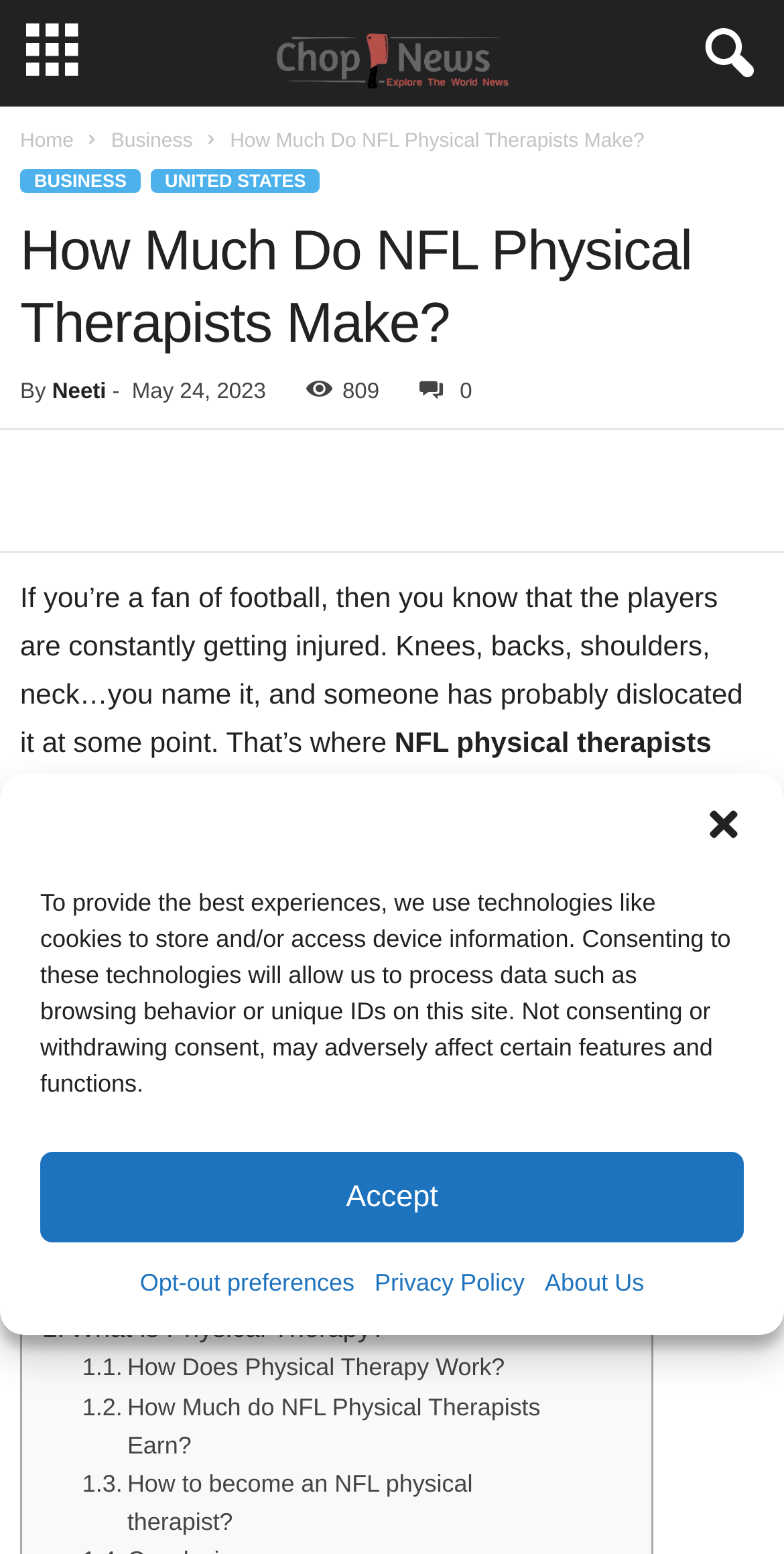Based on what you see in the screenshot, provide a thorough answer to this question: What is the topic of the article?

The topic of the article can be determined by reading the title of the article, which is 'How Much Do NFL Physical Therapists Make?' and also by reading the introductory paragraph, which talks about the importance of physical therapists in the NFL.